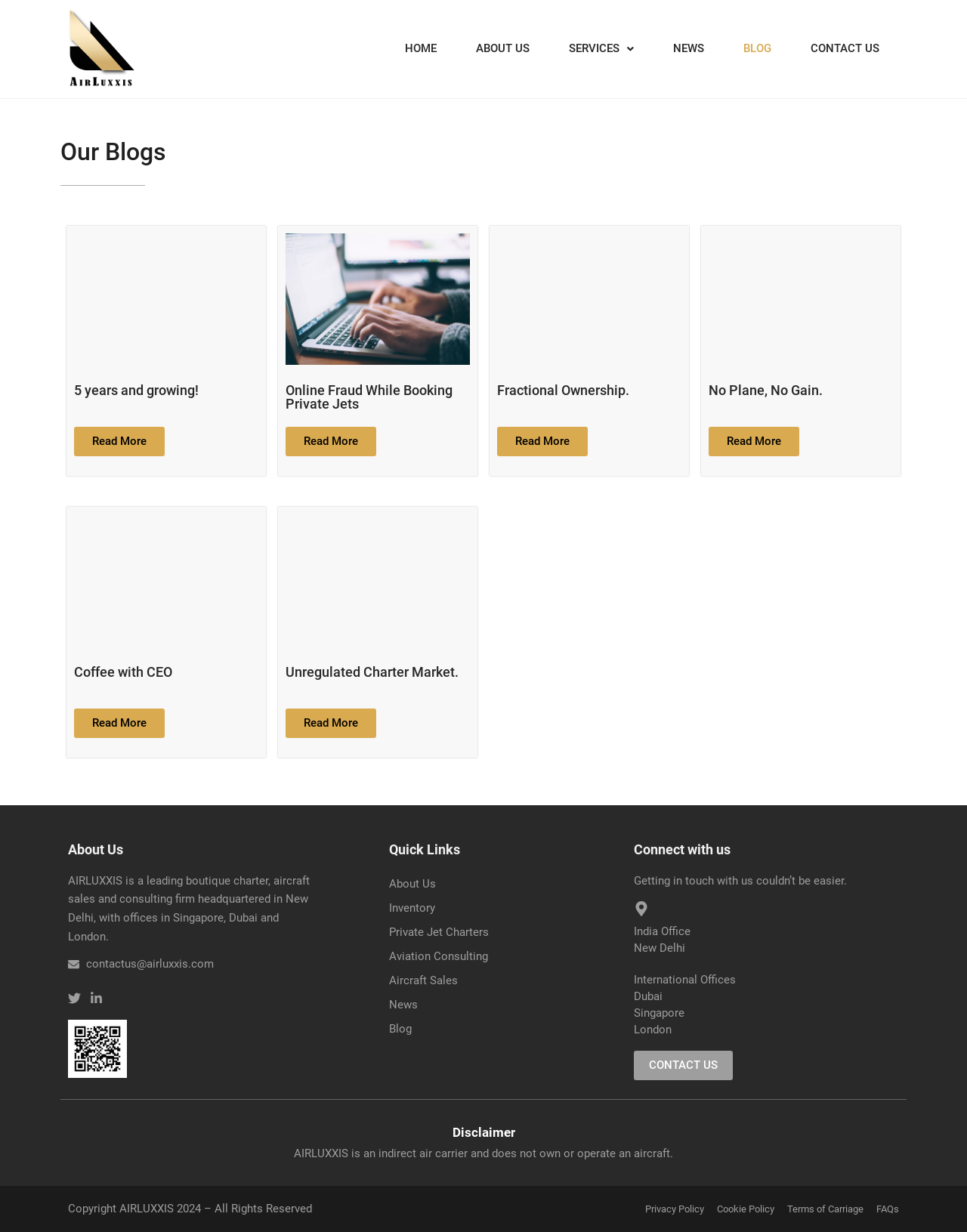What is the copyright year of AIRLUXXIS?
Based on the content of the image, thoroughly explain and answer the question.

The copyright year can be found at the bottom of the page, where it is mentioned as 'Copyright AIRLUXXIS 2024 – All Rights Reserved'.